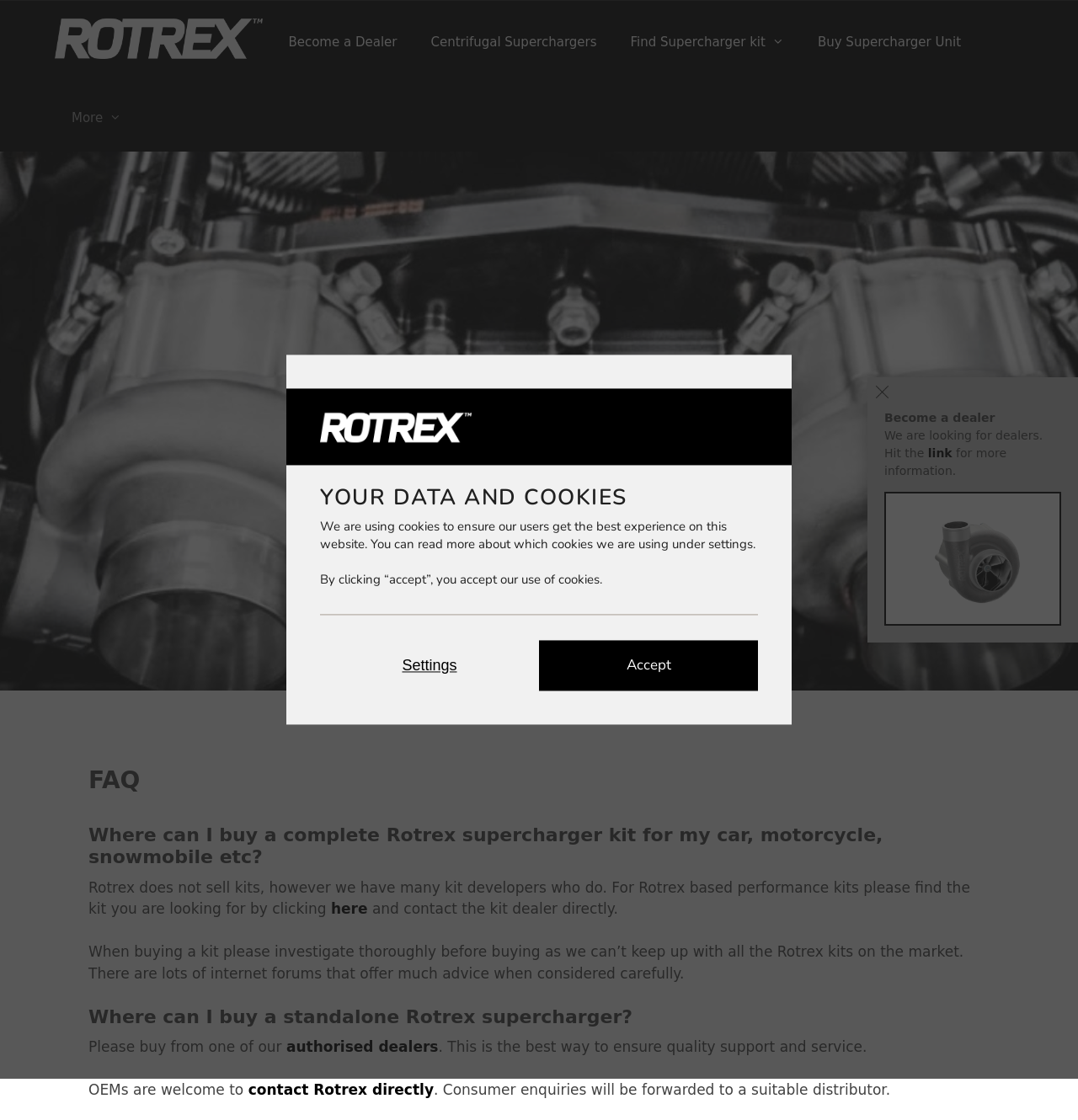Provide the bounding box coordinates for the area that should be clicked to complete the instruction: "Click on the Find Supercharger kit link".

[0.569, 0.0, 0.743, 0.068]